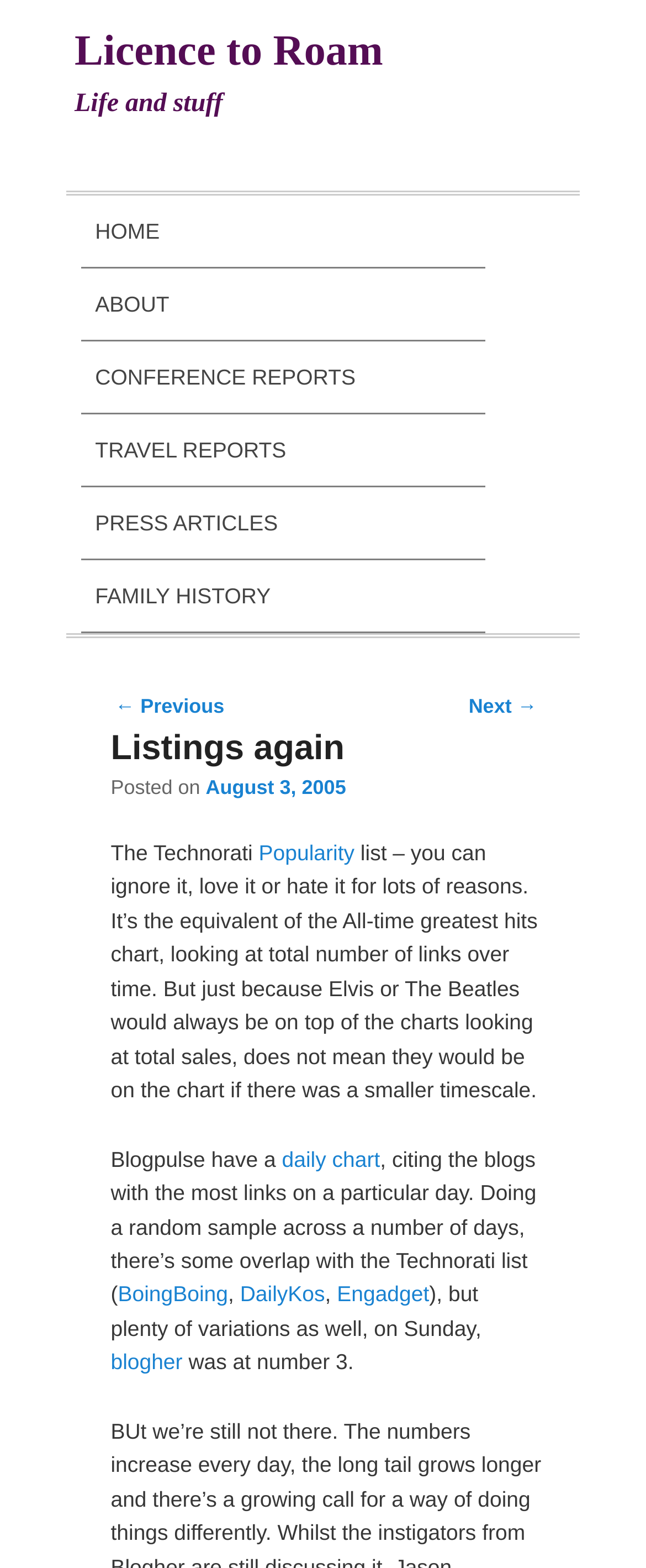Given the description of a UI element: "About", identify the bounding box coordinates of the matching element in the webpage screenshot.

[0.127, 0.171, 0.751, 0.217]